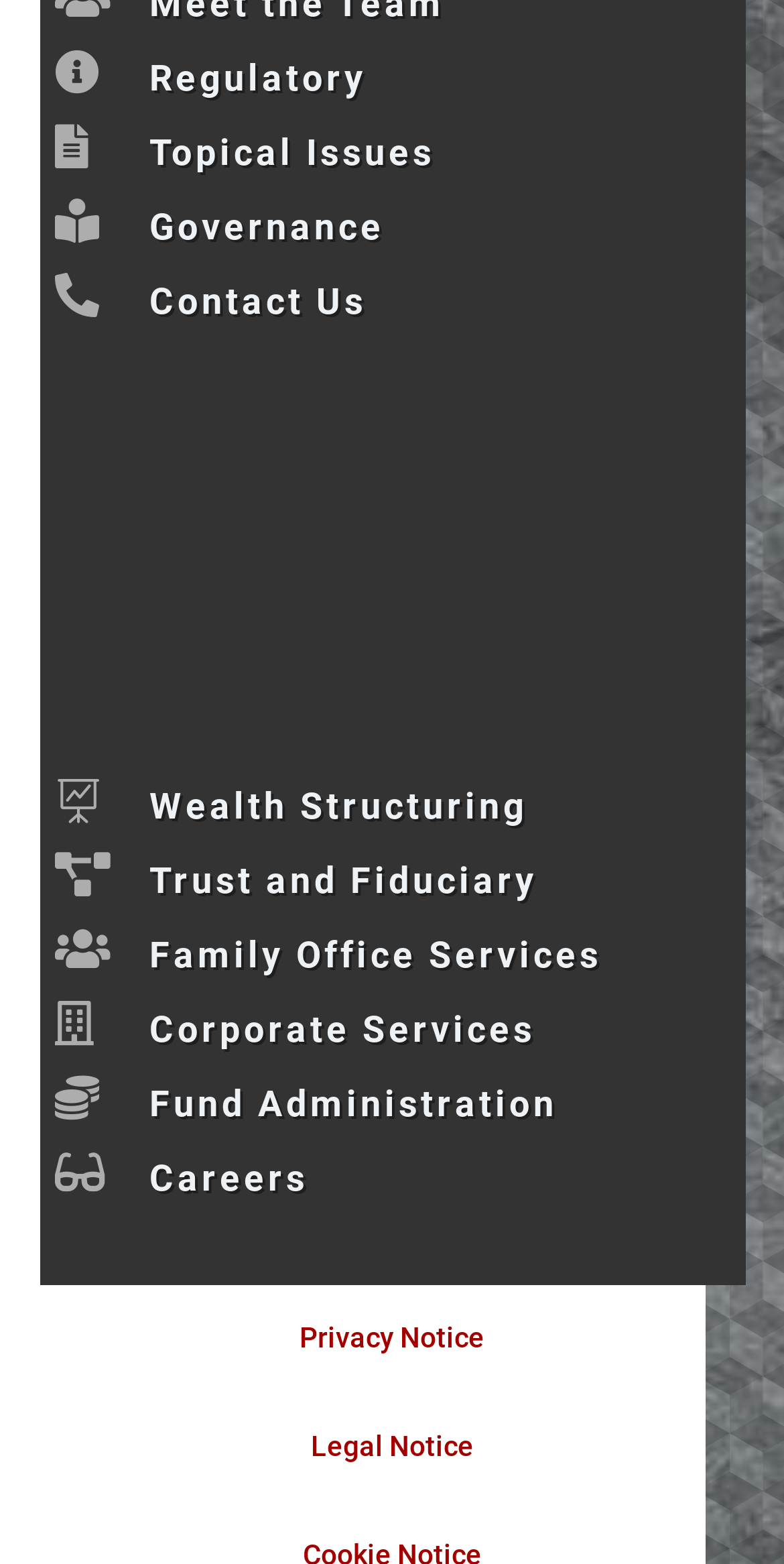How many sections are there on the webpage?
Based on the content of the image, thoroughly explain and answer the question.

I counted the number of LayoutTable elements, which are used to organize the content into sections. There are 10 LayoutTable elements, each containing a heading and a link, which suggests that there are 10 sections on the webpage.